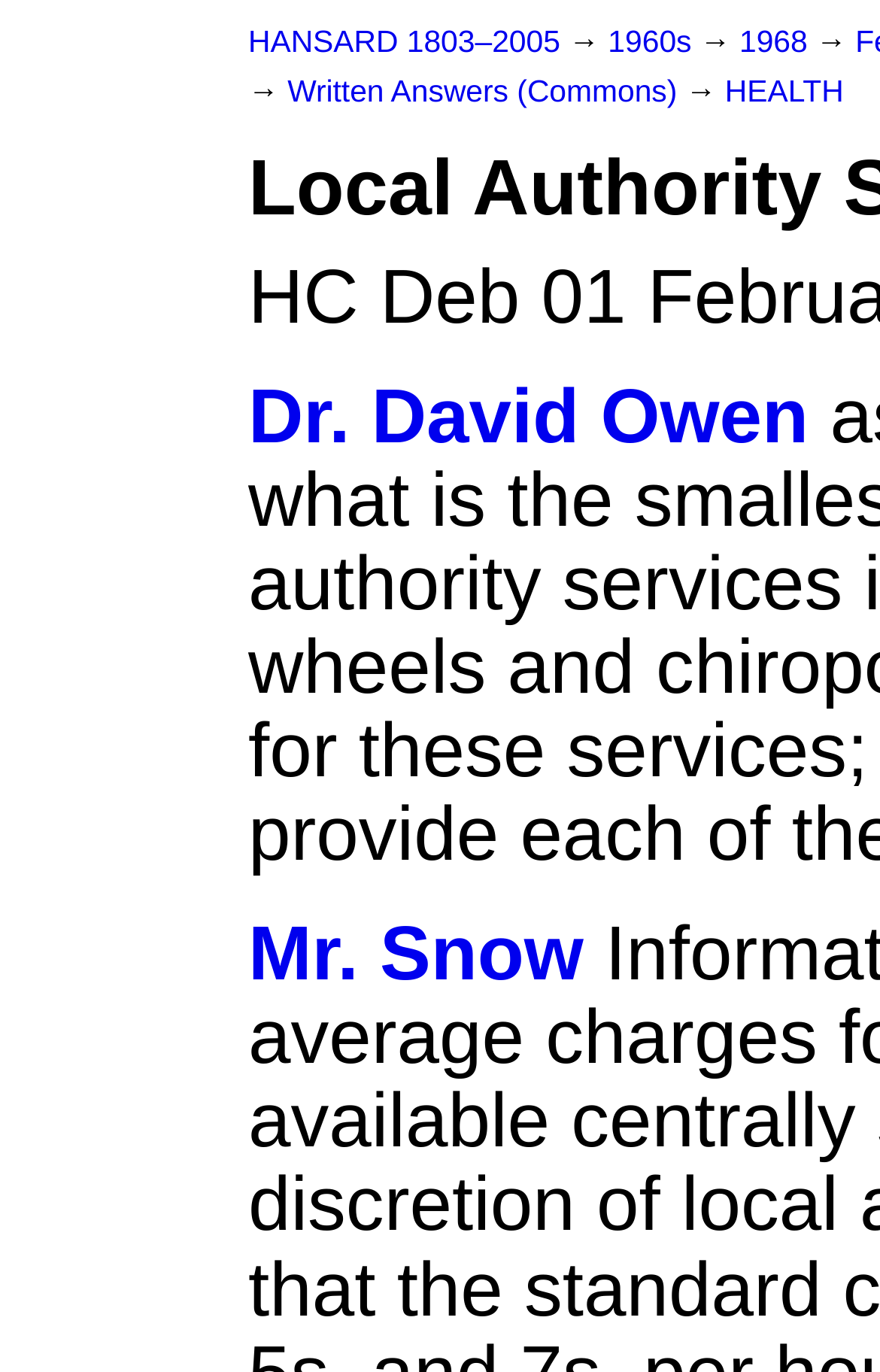Answer the question using only a single word or phrase: 
How many links are there in the top navigation?

4